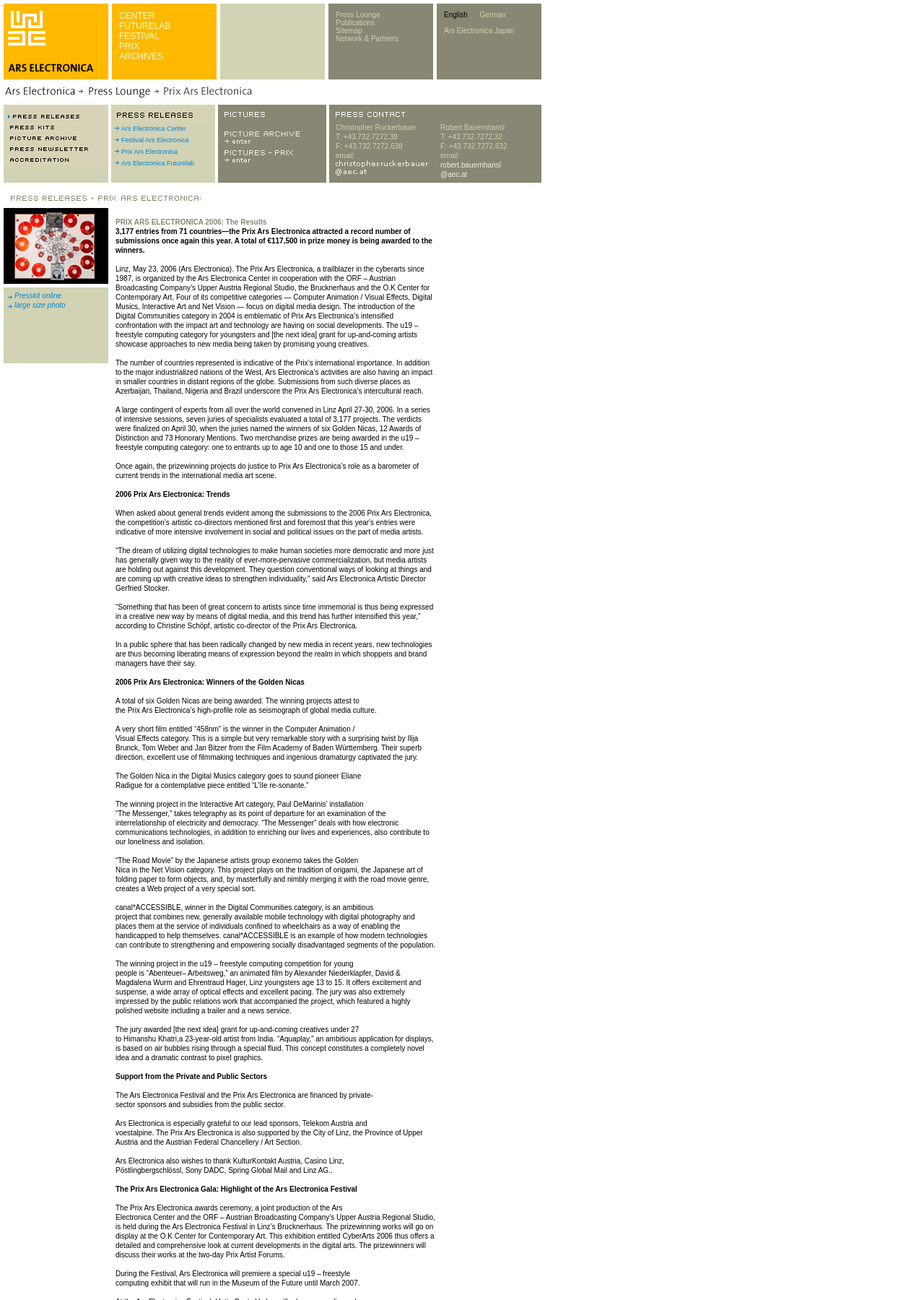Identify the bounding box coordinates for the region of the element that should be clicked to carry out the instruction: "Go to the Festival page". The bounding box coordinates should be four float numbers between 0 and 1, i.e., [left, top, right, bottom].

[0.129, 0.024, 0.172, 0.032]